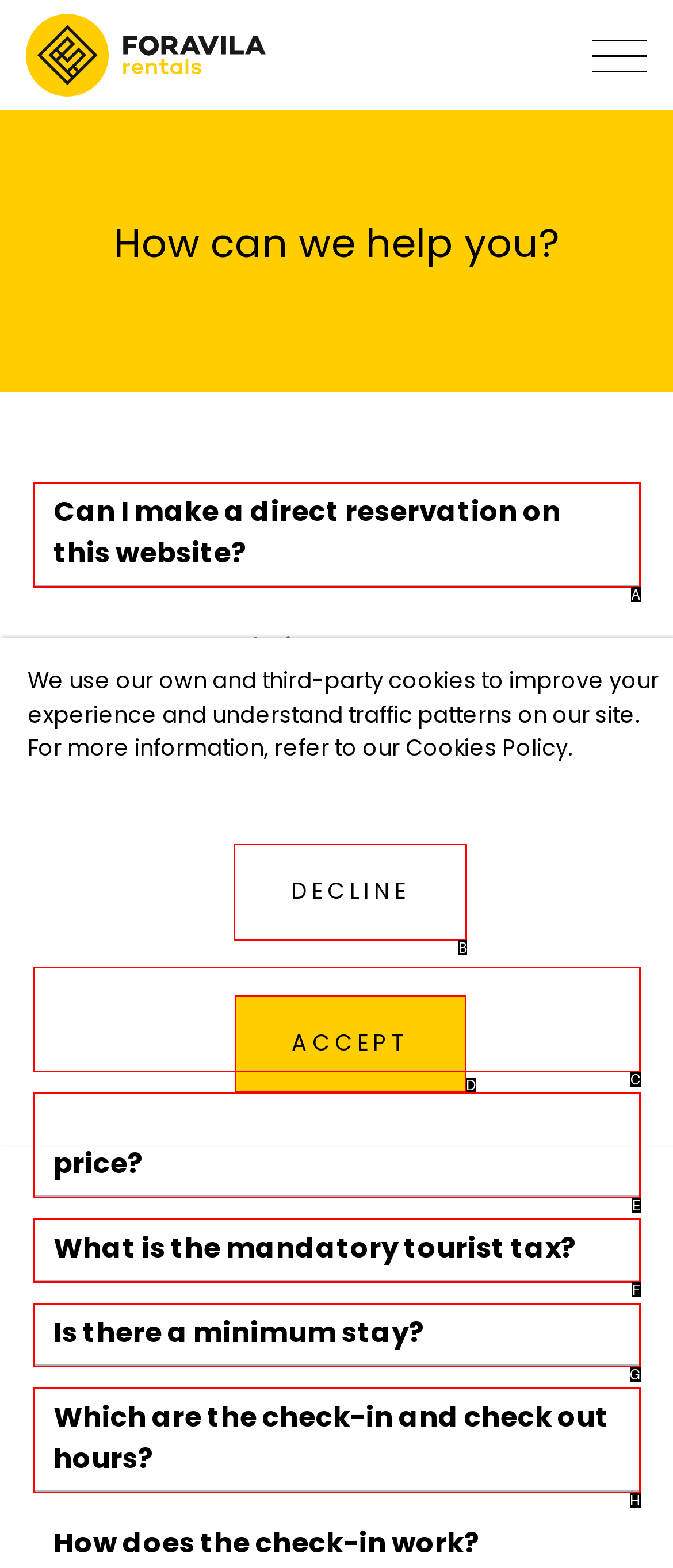What letter corresponds to the UI element described here: Is there a minimum stay?
Reply with the letter from the options provided.

G